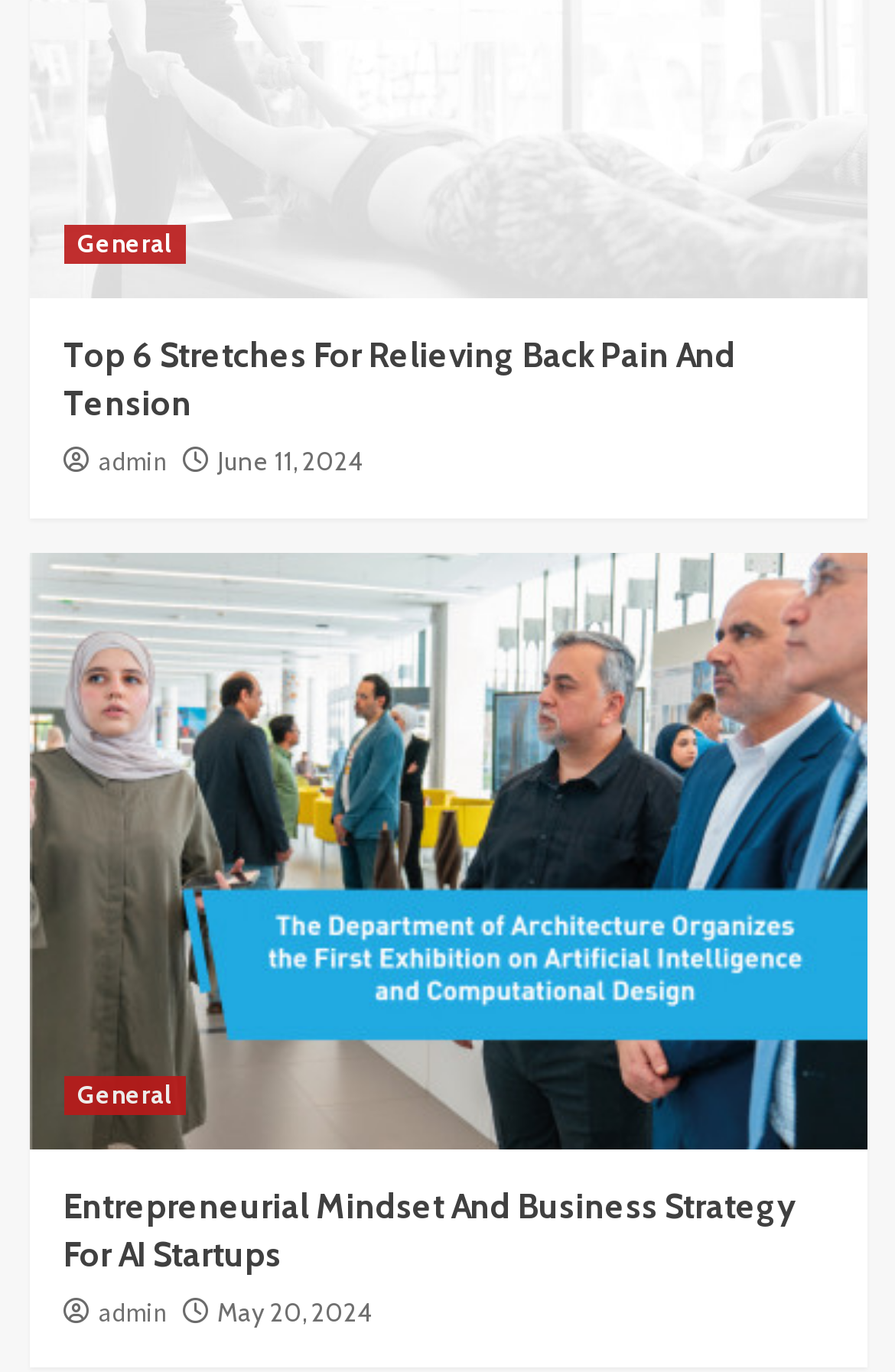Using the description: "admin", identify the bounding box of the corresponding UI element in the screenshot.

[0.109, 0.944, 0.186, 0.968]